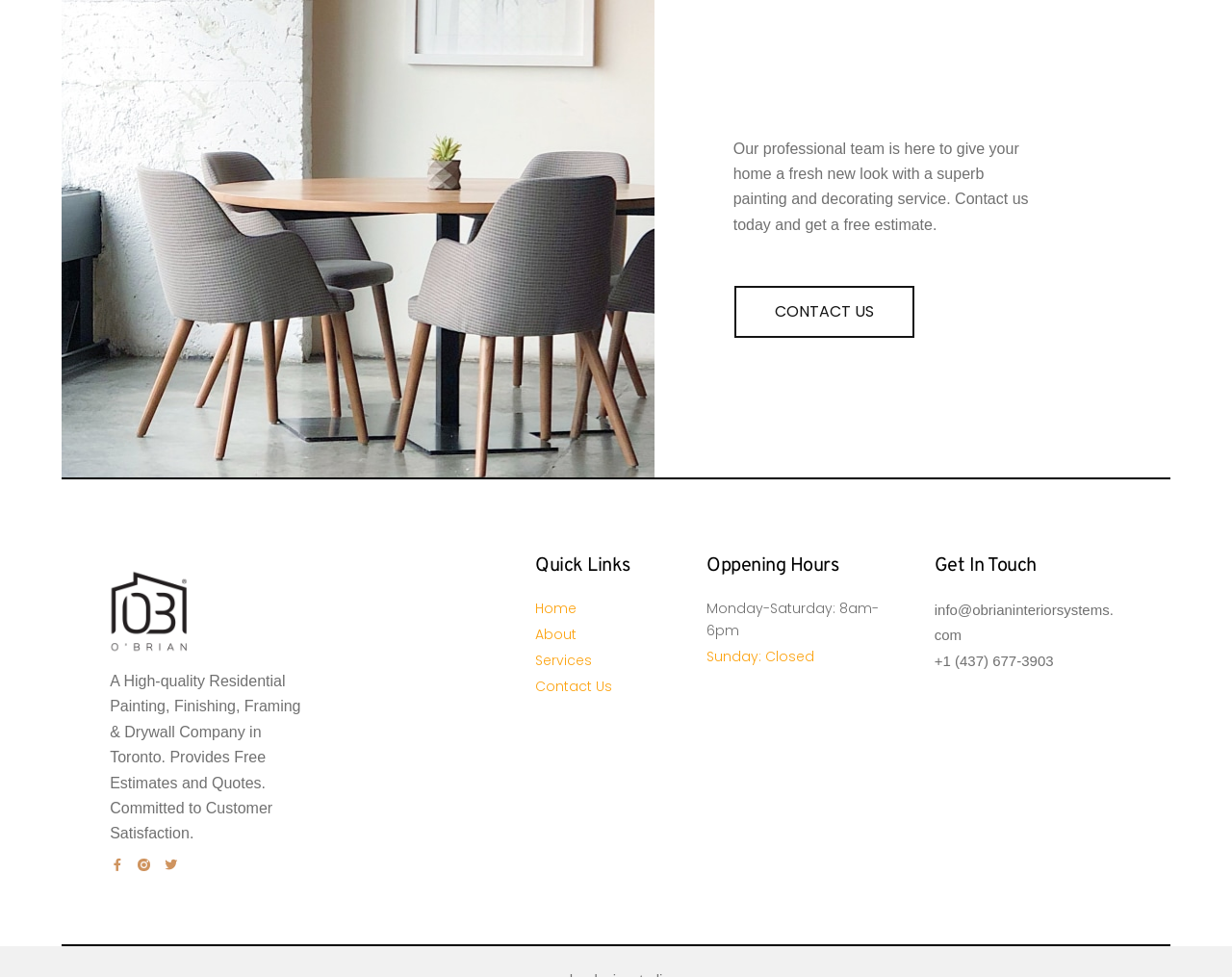What is the company's phone number?
Provide a detailed answer to the question using information from the image.

The link element with the text '+1 (437) 677-3903' is located under the 'Get In Touch' heading, indicating that it is the company's phone number.